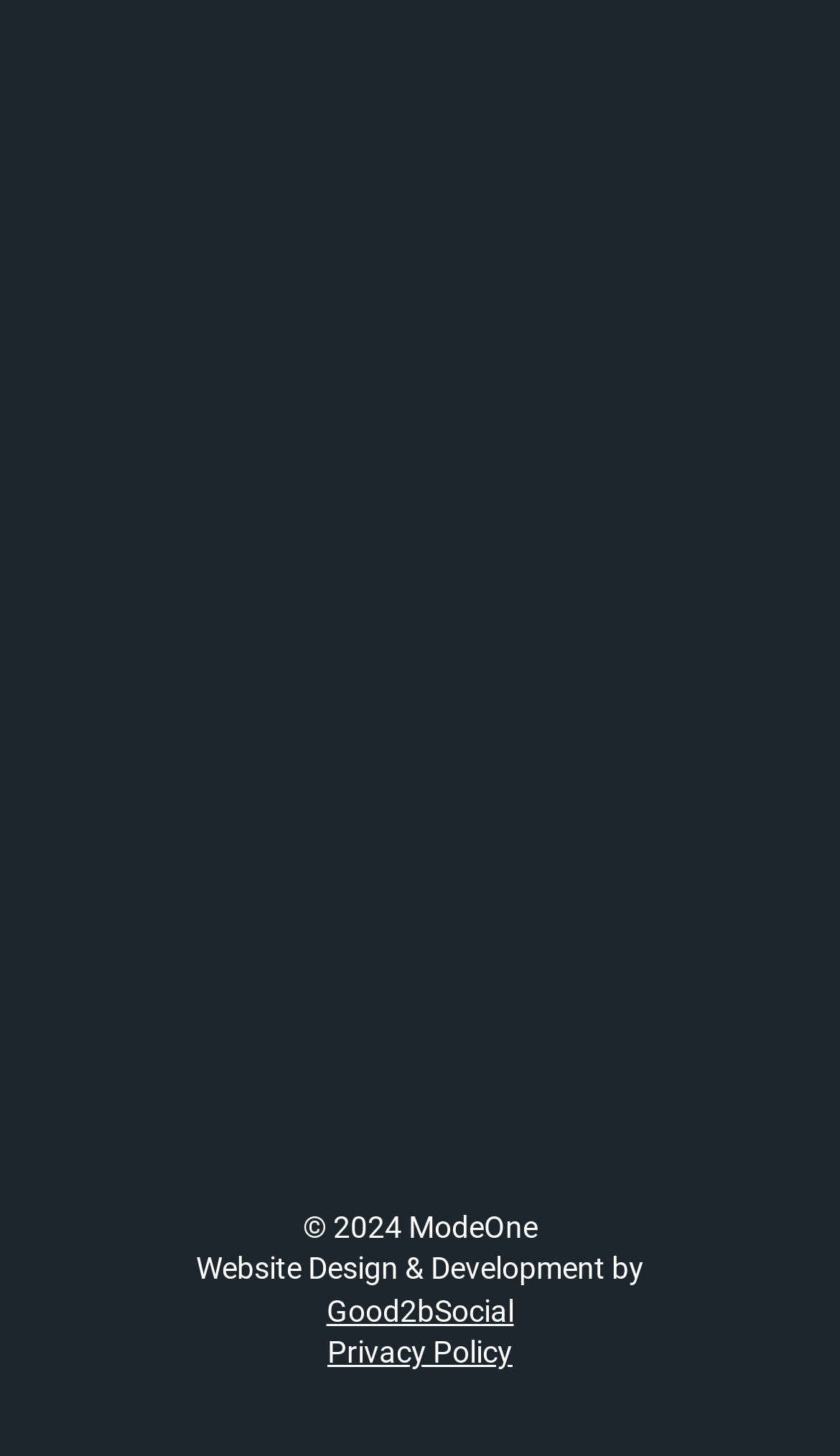What is the label of the first textbox?
Based on the image, respond with a single word or phrase.

Business Email